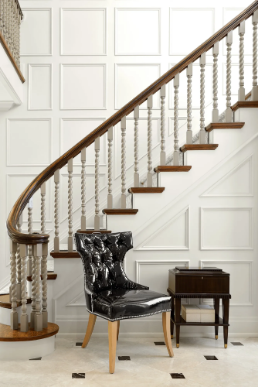Please give a concise answer to this question using a single word or phrase: 
What is the material of the staircase handrail?

Rich wooden